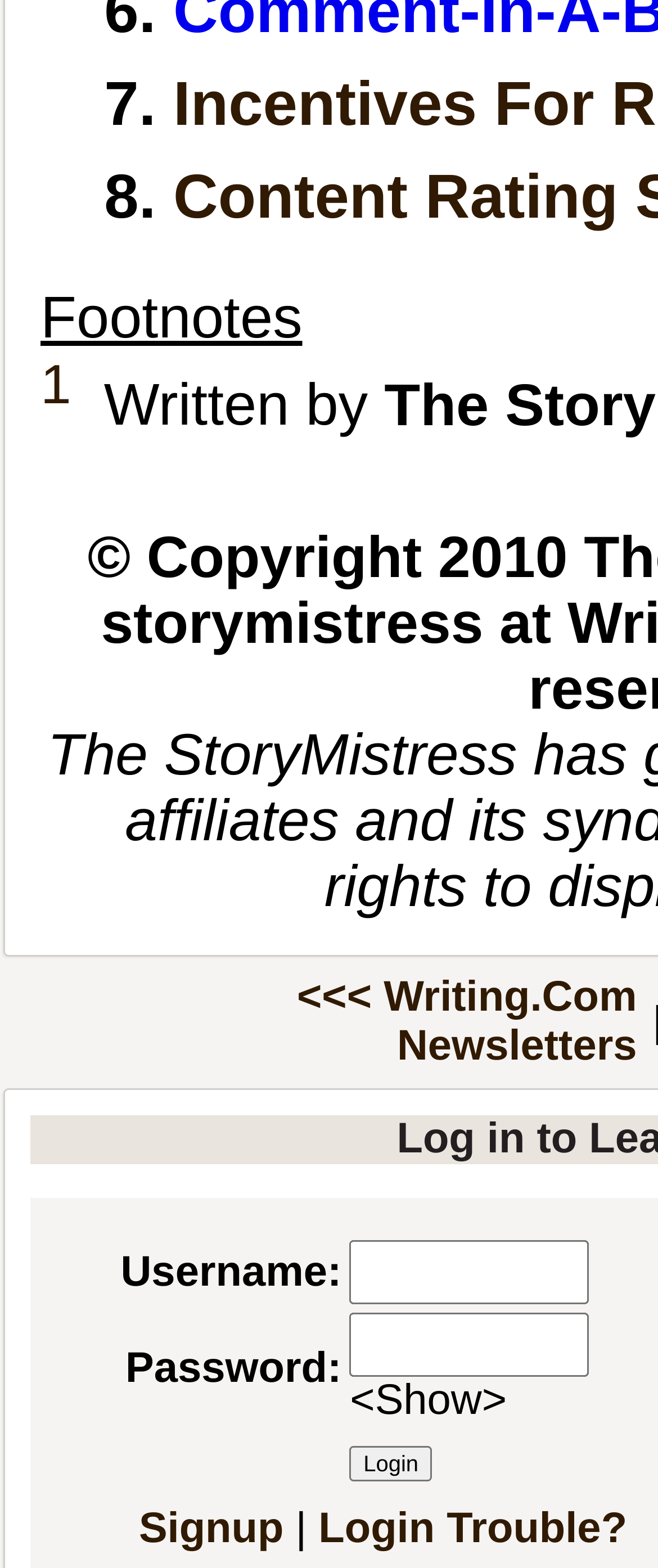Provide the bounding box coordinates of the area you need to click to execute the following instruction: "Enter username".

[0.532, 0.791, 0.896, 0.832]